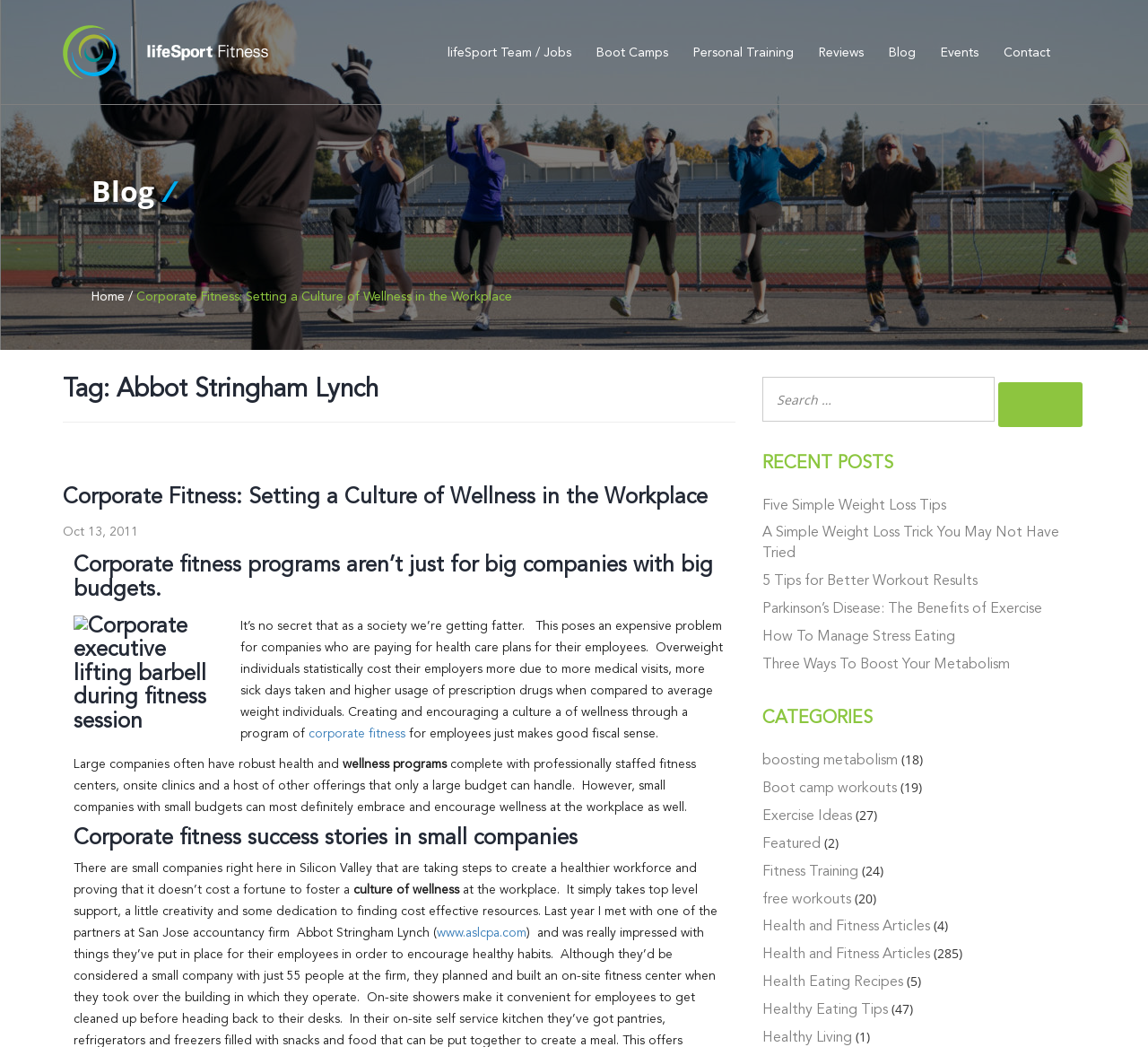Please provide a comprehensive response to the question based on the details in the image: What is the date of the article 'Corporate Fitness: Setting a Culture of Wellness in the Workplace'?

The webpage lists the article 'Corporate Fitness: Setting a Culture of Wellness in the Workplace' with a date of 'Oct 13, 2011'.